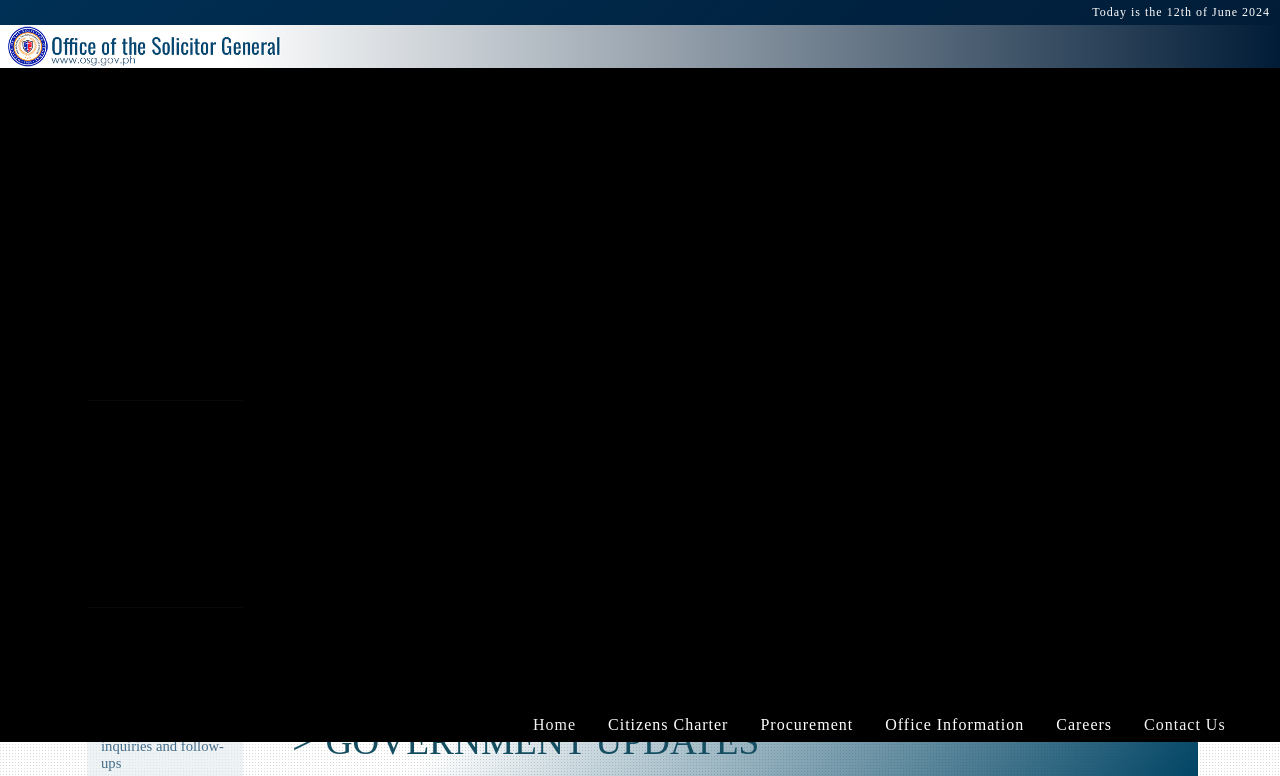Pinpoint the bounding box coordinates of the clickable area necessary to execute the following instruction: "View the Citizens Charter". The coordinates should be given as four float numbers between 0 and 1, namely [left, top, right, bottom].

[0.463, 0.912, 0.582, 0.956]